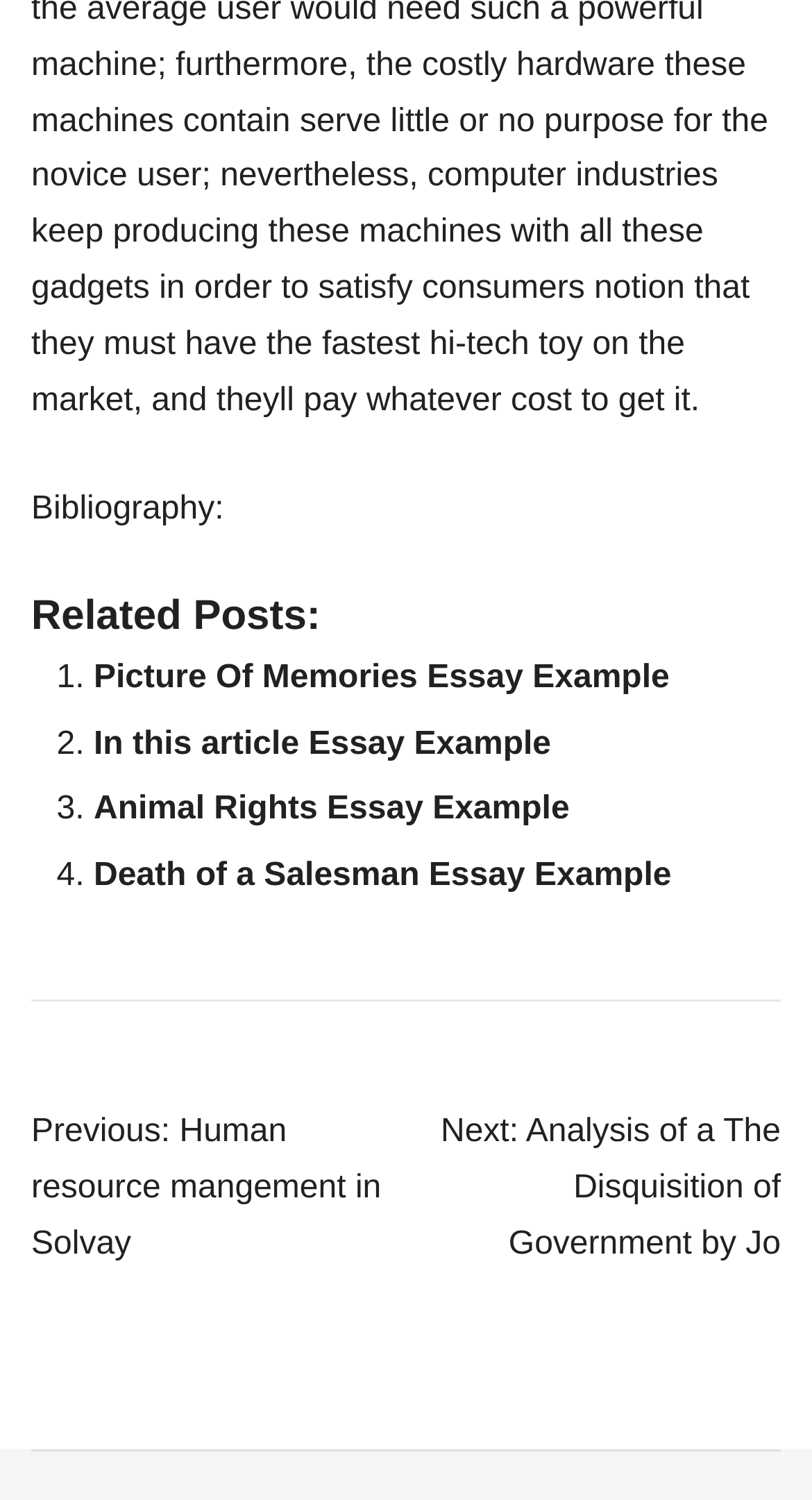From the webpage screenshot, identify the region described by In this article Essay Example. Provide the bounding box coordinates as (top-left x, top-left y, bottom-right x, bottom-right y), with each value being a floating point number between 0 and 1.

[0.115, 0.484, 0.679, 0.507]